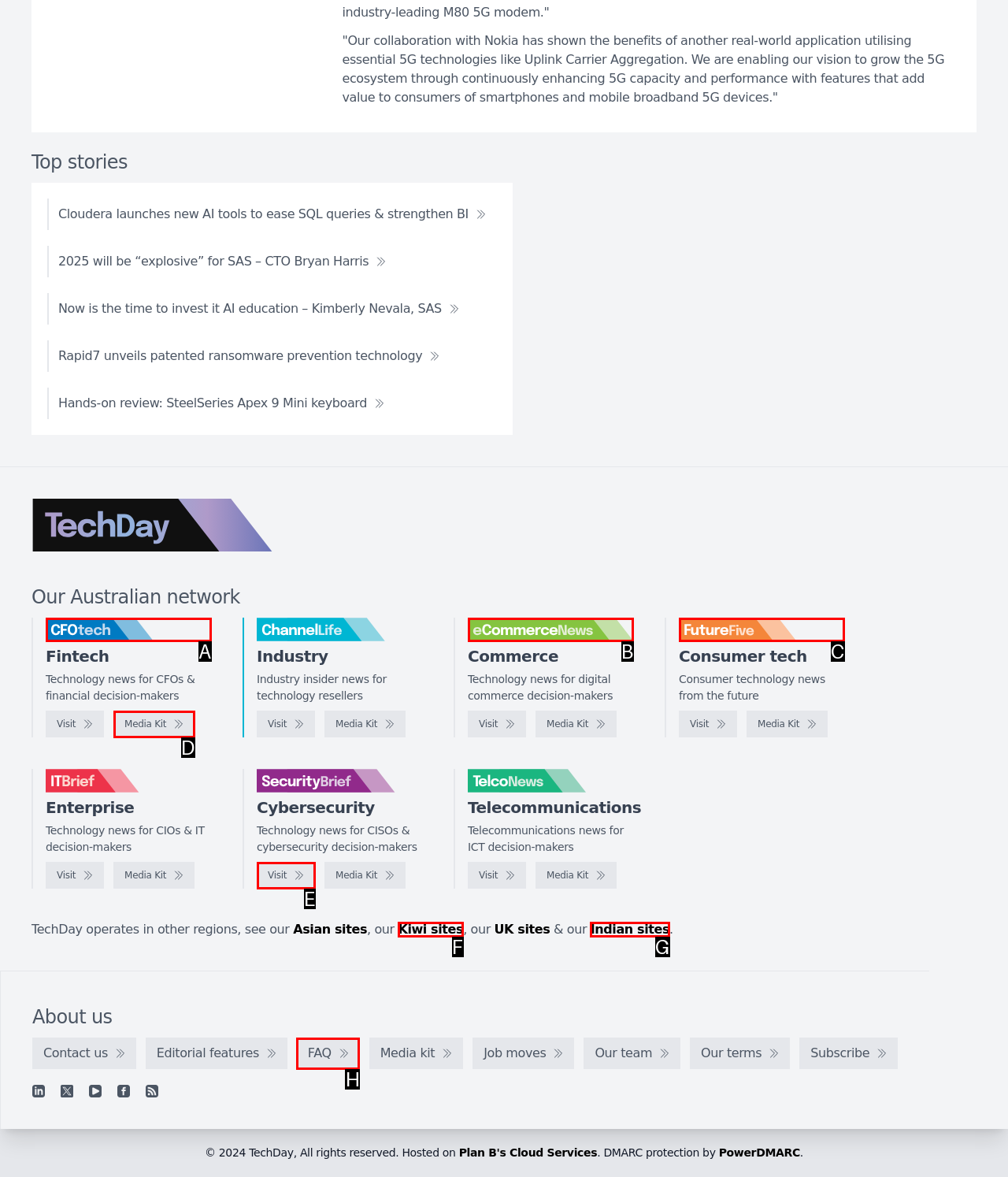Find the option that matches this description: parent_node: Consumer tech
Provide the matching option's letter directly.

C